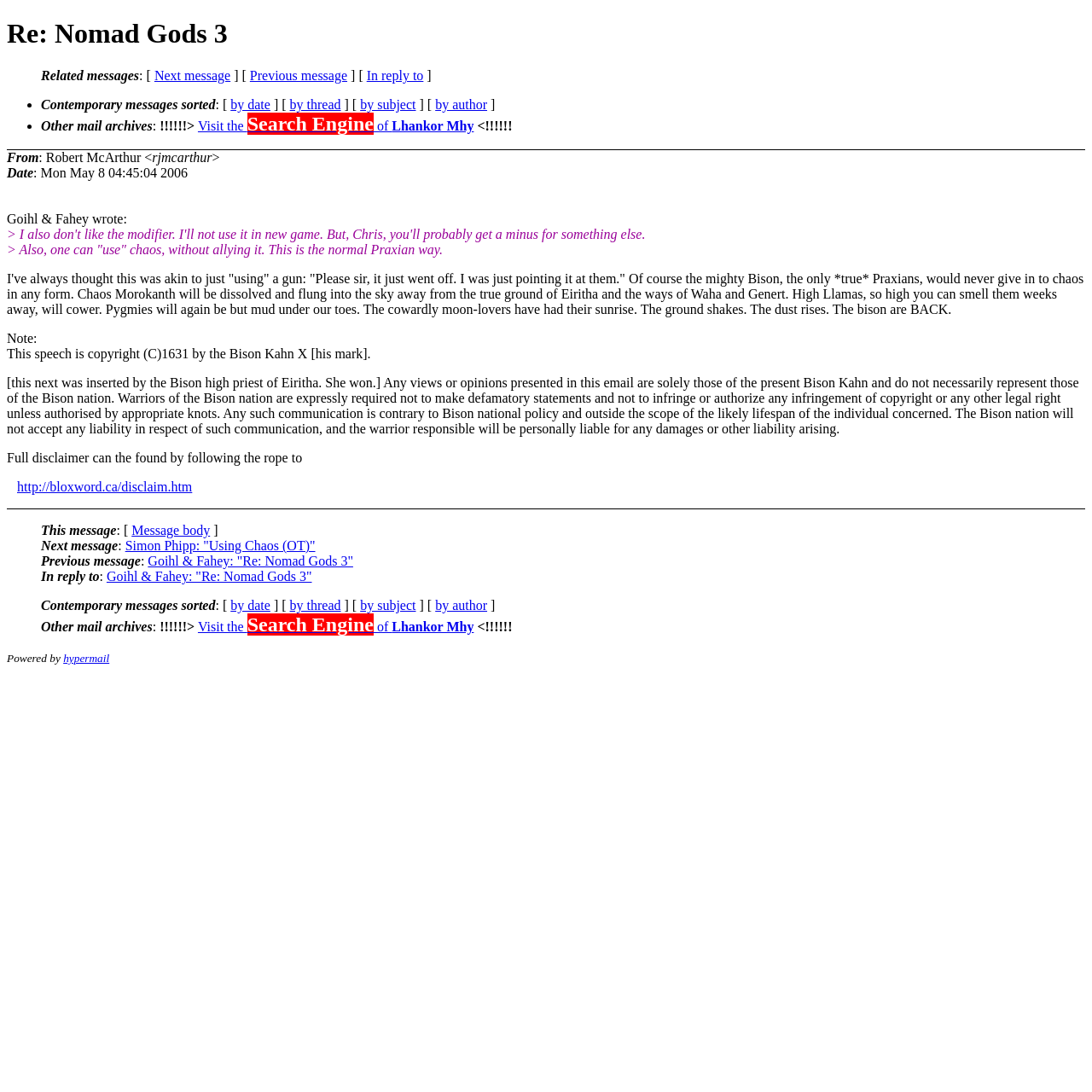Please specify the bounding box coordinates of the element that should be clicked to execute the given instruction: 'Check full disclaimer'. Ensure the coordinates are four float numbers between 0 and 1, expressed as [left, top, right, bottom].

[0.016, 0.439, 0.176, 0.452]